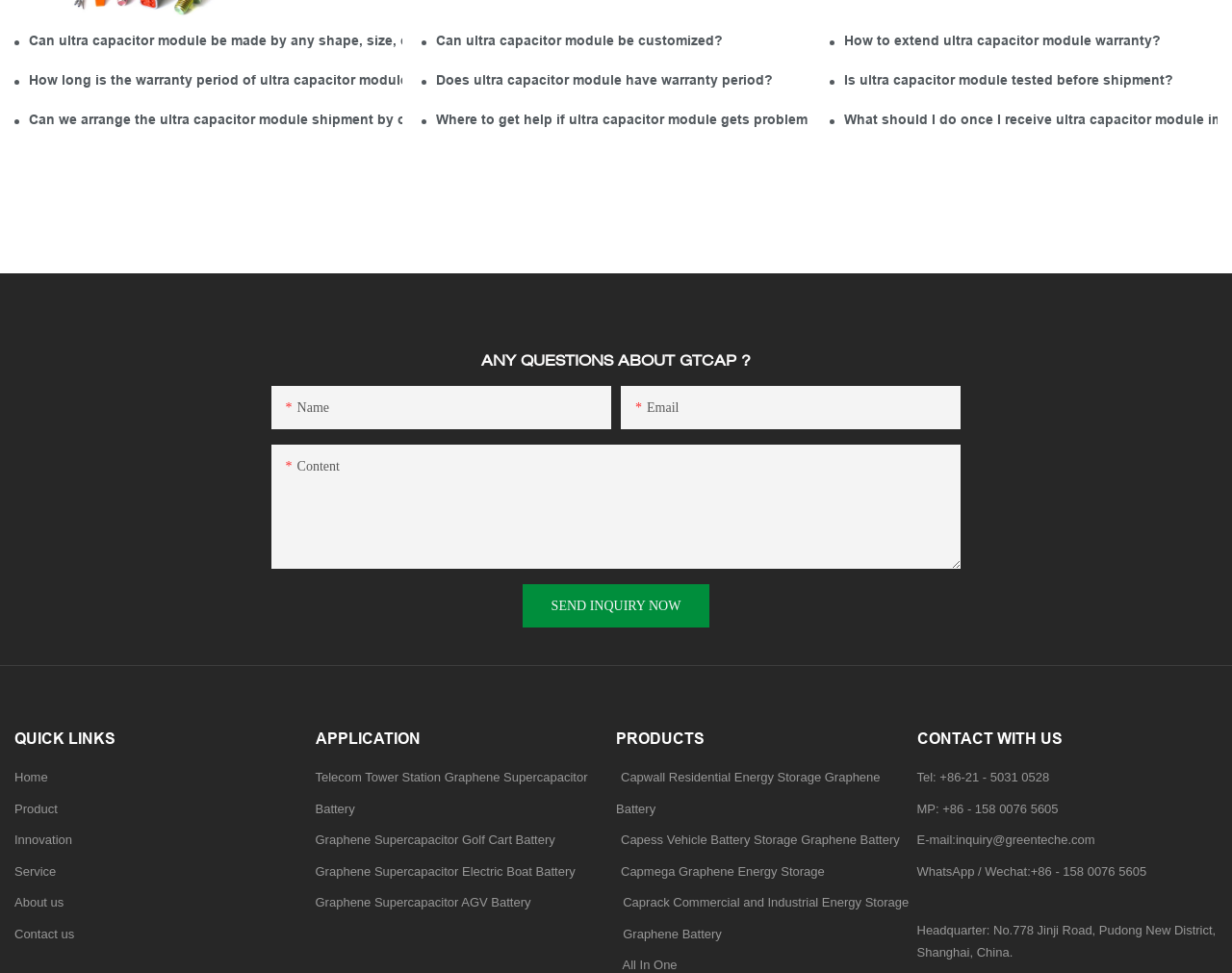What is the warranty period of ultra capacitor module?
Carefully analyze the image and provide a detailed answer to the question.

The webpage provides a link to a question about the warranty period of ultra capacitor module, but it does not provide a direct answer. Therefore, it is unknown.